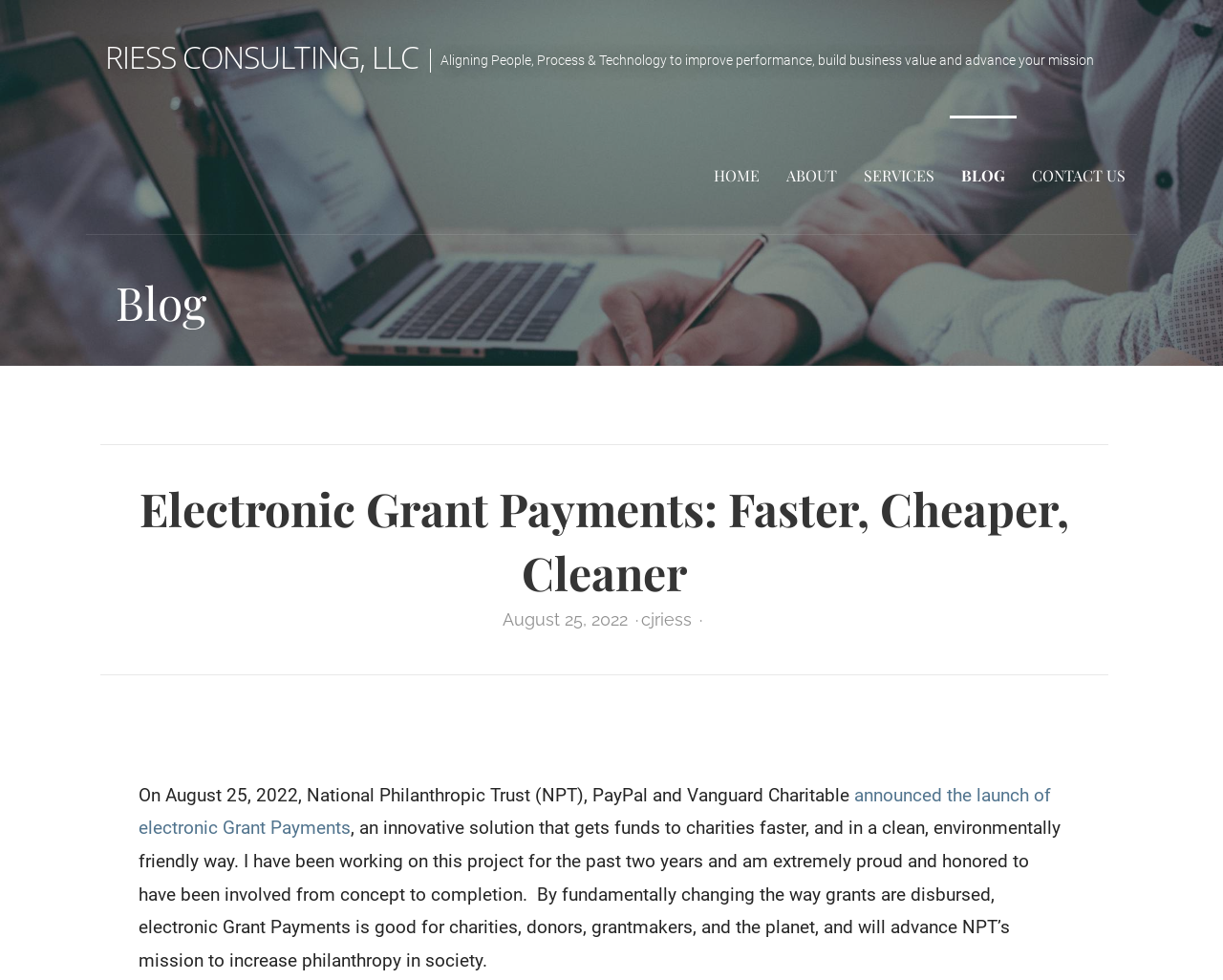Provide a brief response to the question using a single word or phrase: 
What is the date of the blog post?

August 25, 2022